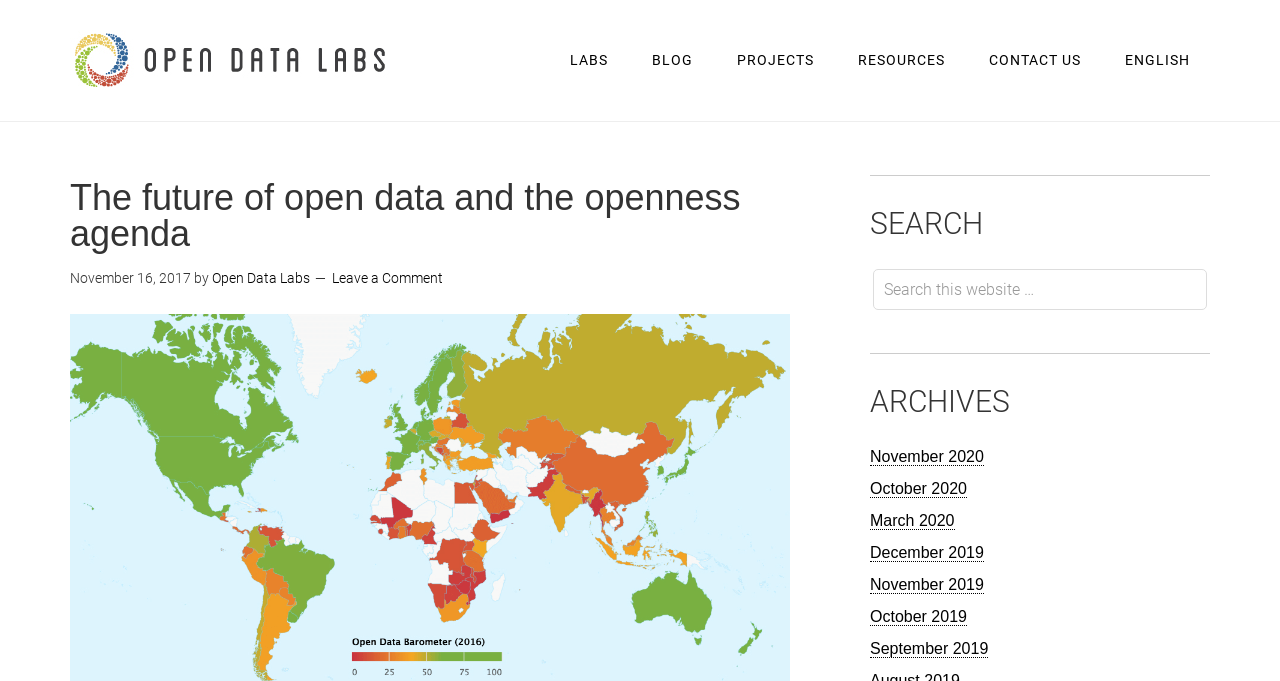Identify the bounding box coordinates for the UI element described as follows: March 2020. Use the format (top-left x, top-left y, bottom-right x, bottom-right y) and ensure all values are floating point numbers between 0 and 1.

[0.68, 0.752, 0.746, 0.778]